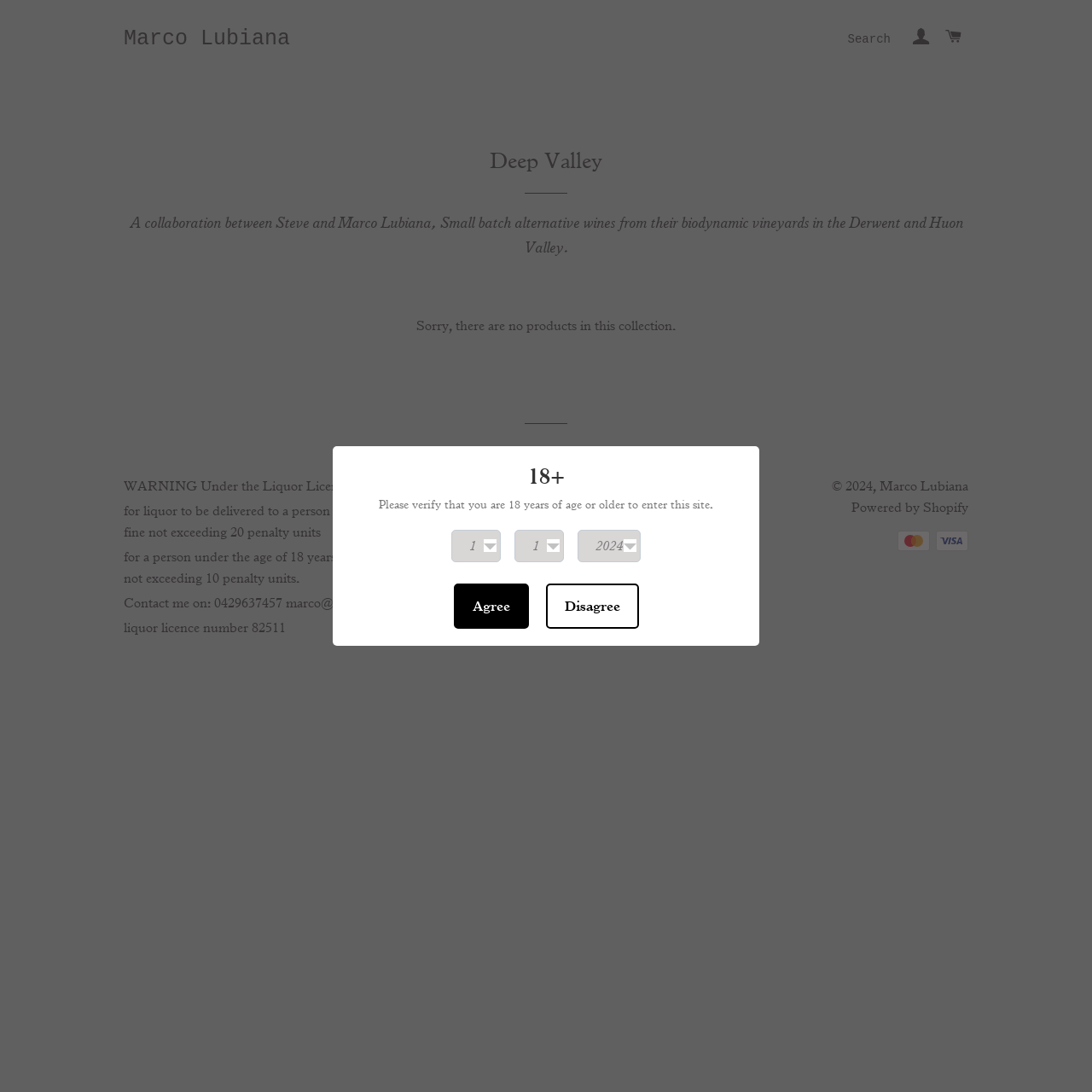Please locate the bounding box coordinates for the element that should be clicked to achieve the following instruction: "Search the website". Ensure the coordinates are given as four float numbers between 0 and 1, i.e., [left, top, right, bottom].

[0.764, 0.016, 0.827, 0.057]